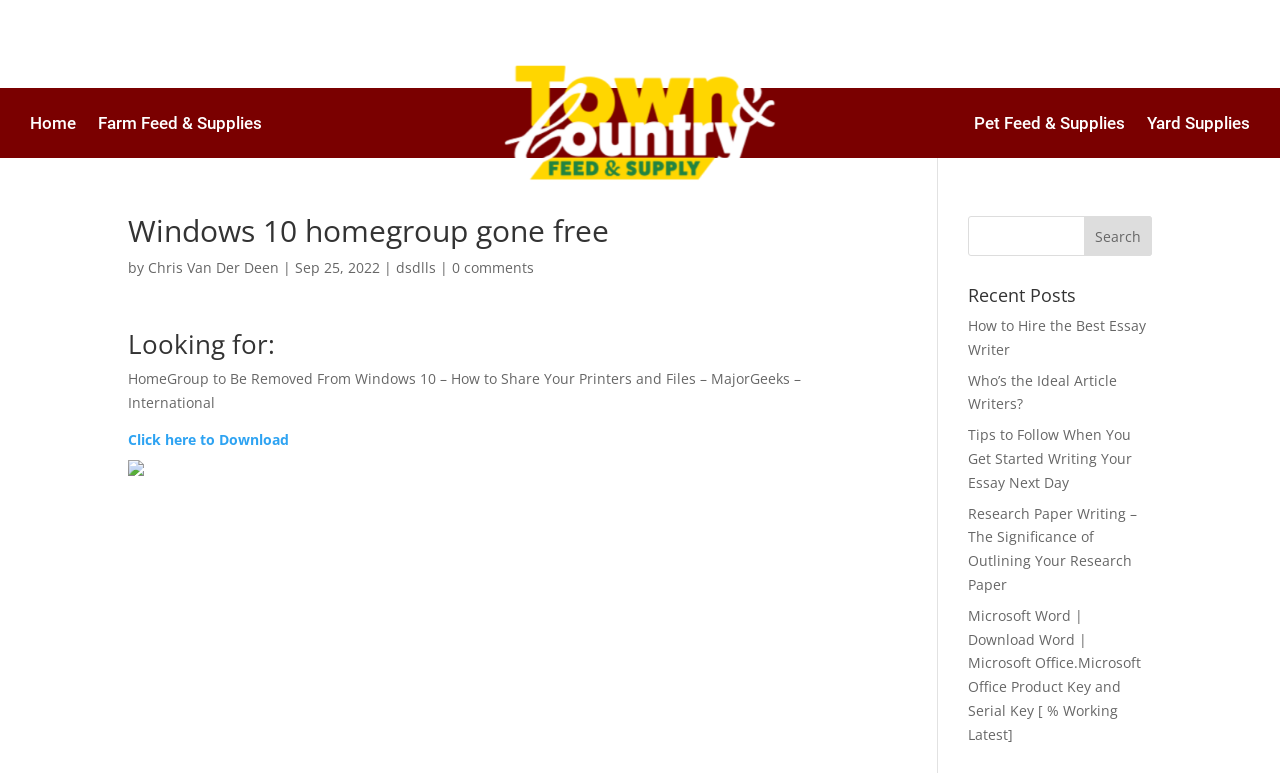Your task is to extract the text of the main heading from the webpage.

Windows 10 homegroup gone free